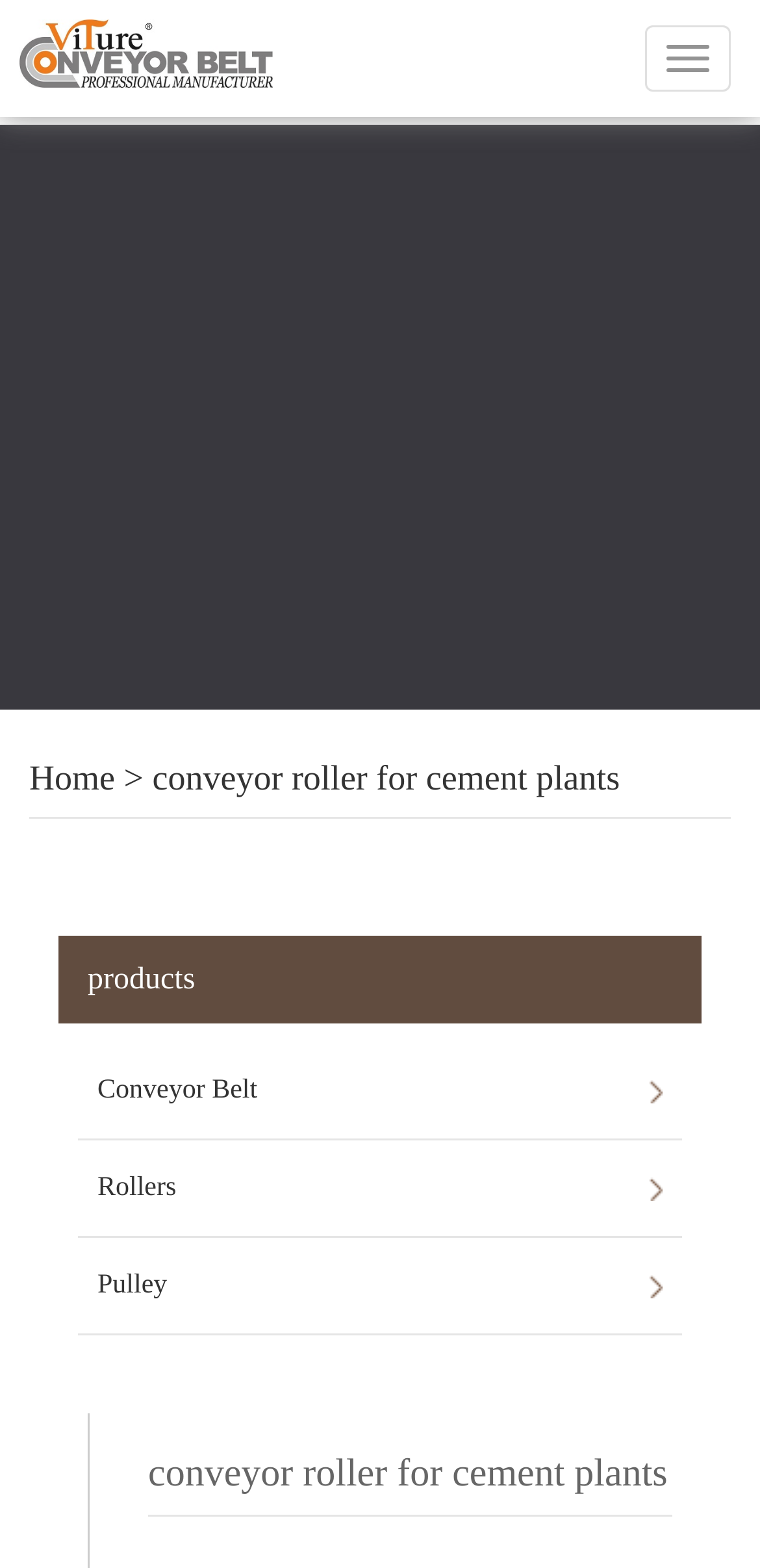Answer briefly with one word or phrase:
What are the product categories?

Conveyor Belt, Rollers, Pulley